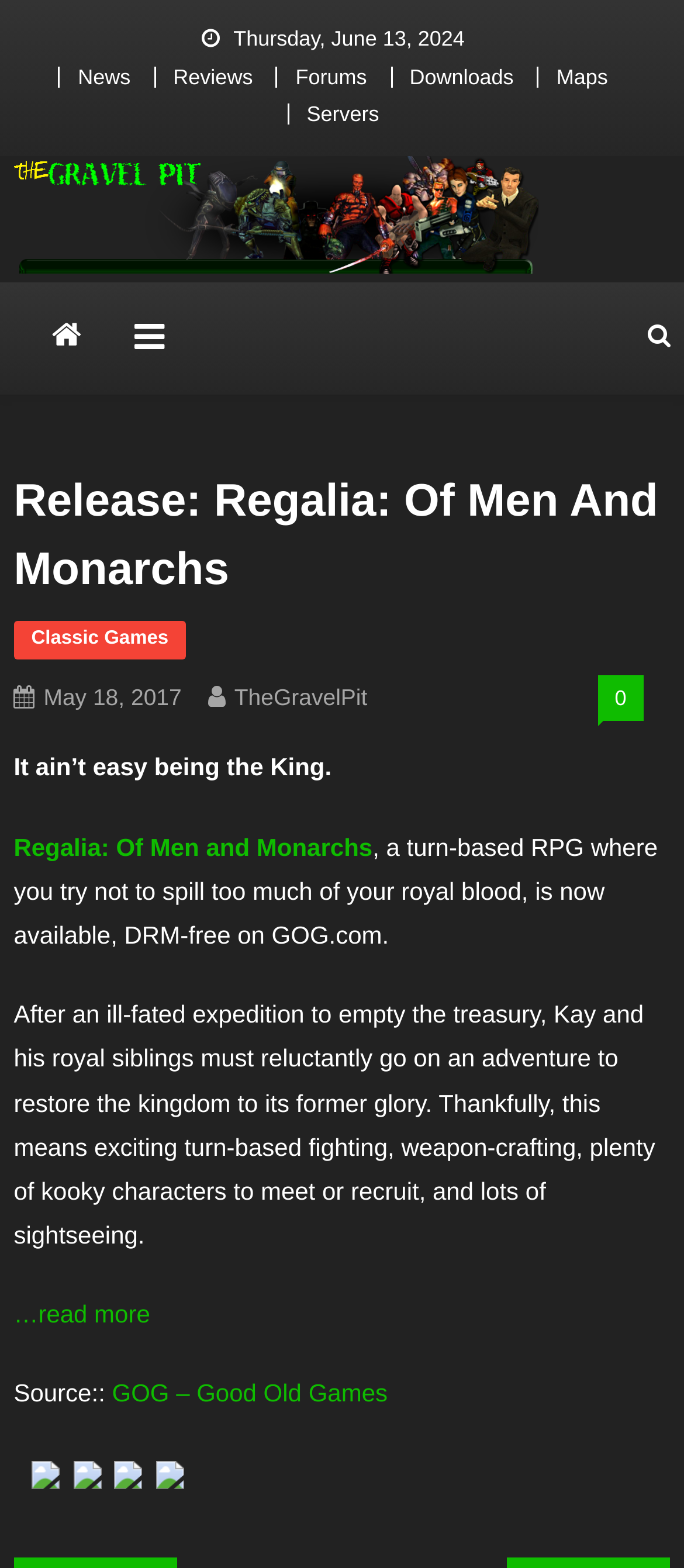Please identify the bounding box coordinates of the element's region that needs to be clicked to fulfill the following instruction: "Go to GOG – Good Old Games". The bounding box coordinates should consist of four float numbers between 0 and 1, i.e., [left, top, right, bottom].

[0.164, 0.88, 0.567, 0.898]